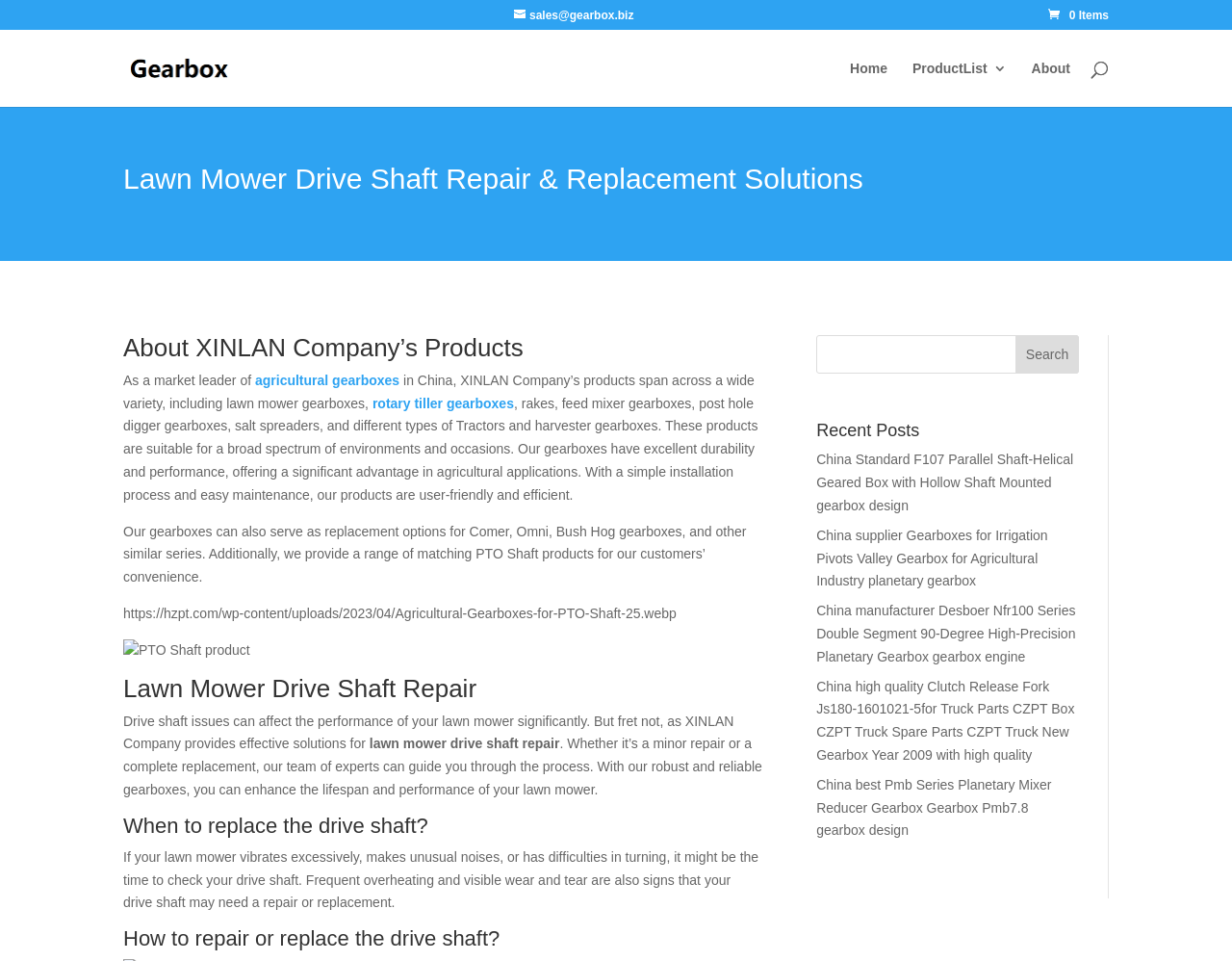Based on the element description rotary tiller gearboxes, identify the bounding box of the UI element in the given webpage screenshot. The coordinates should be in the format (top-left x, top-left y, bottom-right x, bottom-right y) and must be between 0 and 1.

[0.302, 0.411, 0.417, 0.427]